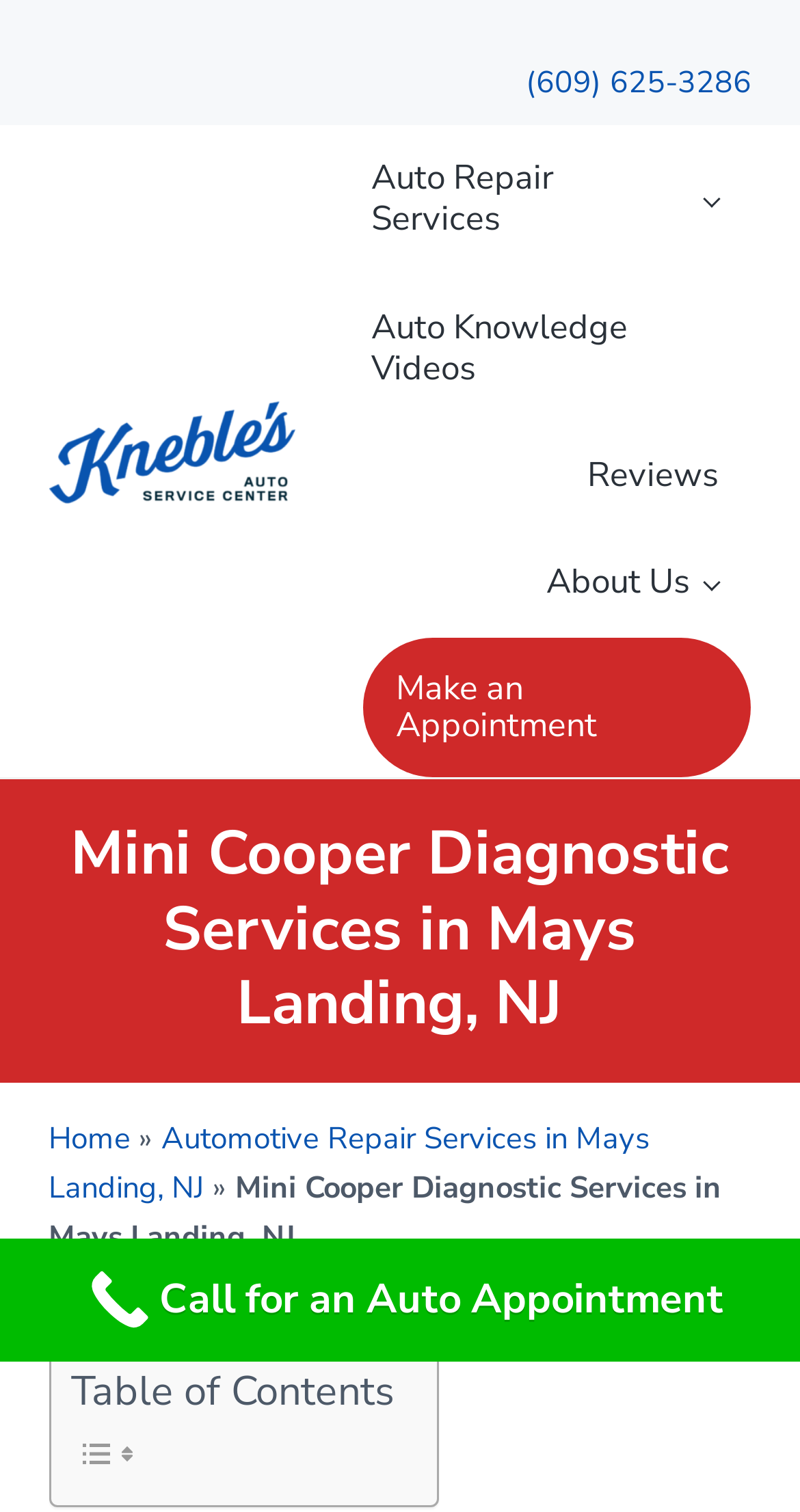Answer in one word or a short phrase: 
What is the phone number of Kneble's Auto Service Center?

(609) 625-3286